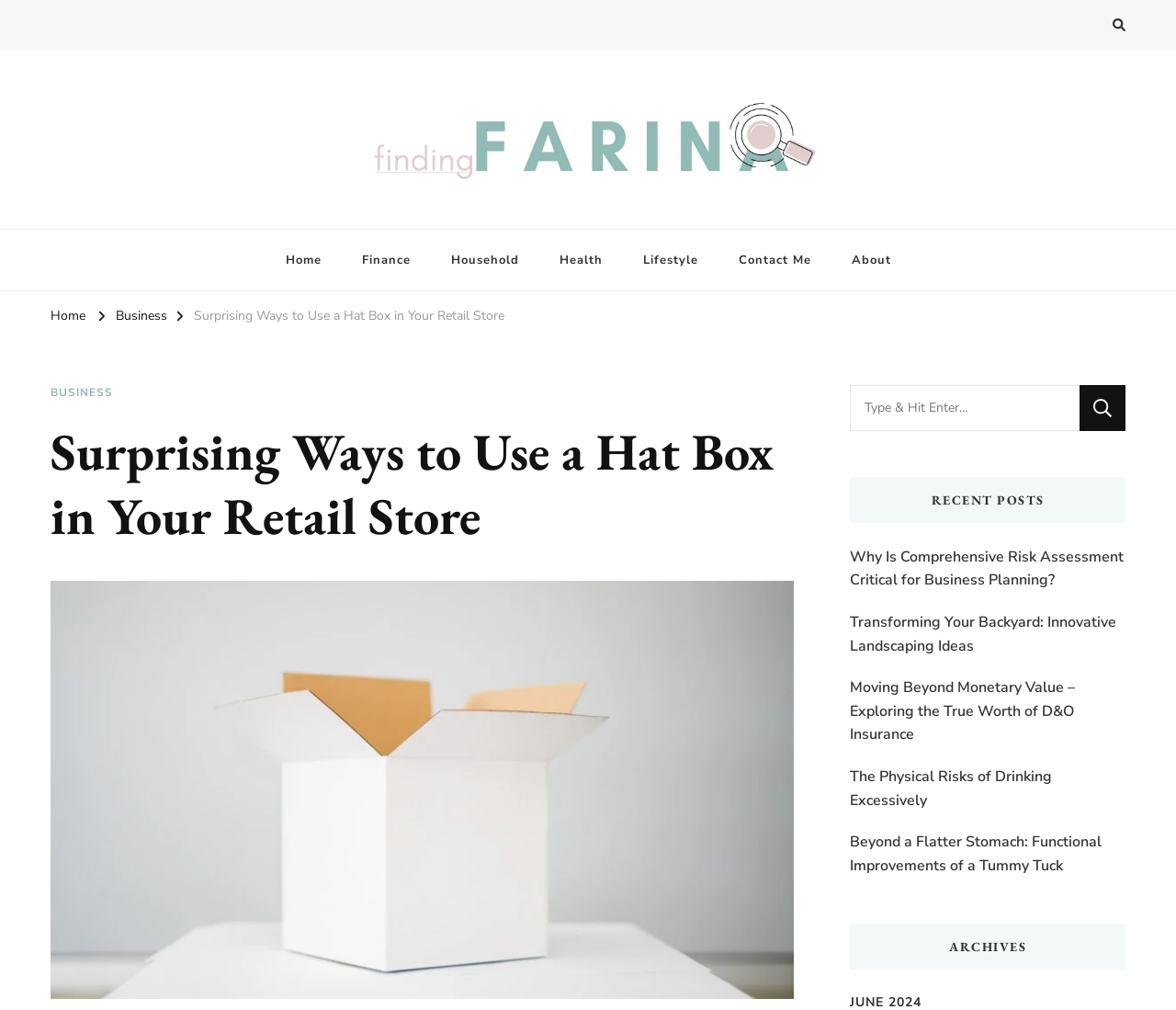Determine the bounding box coordinates for the area that needs to be clicked to fulfill this task: "Click the 'Finding Farina' link at the top". The coordinates must be given as four float numbers between 0 and 1, i.e., [left, top, right, bottom].

[0.188, 0.078, 0.812, 0.199]